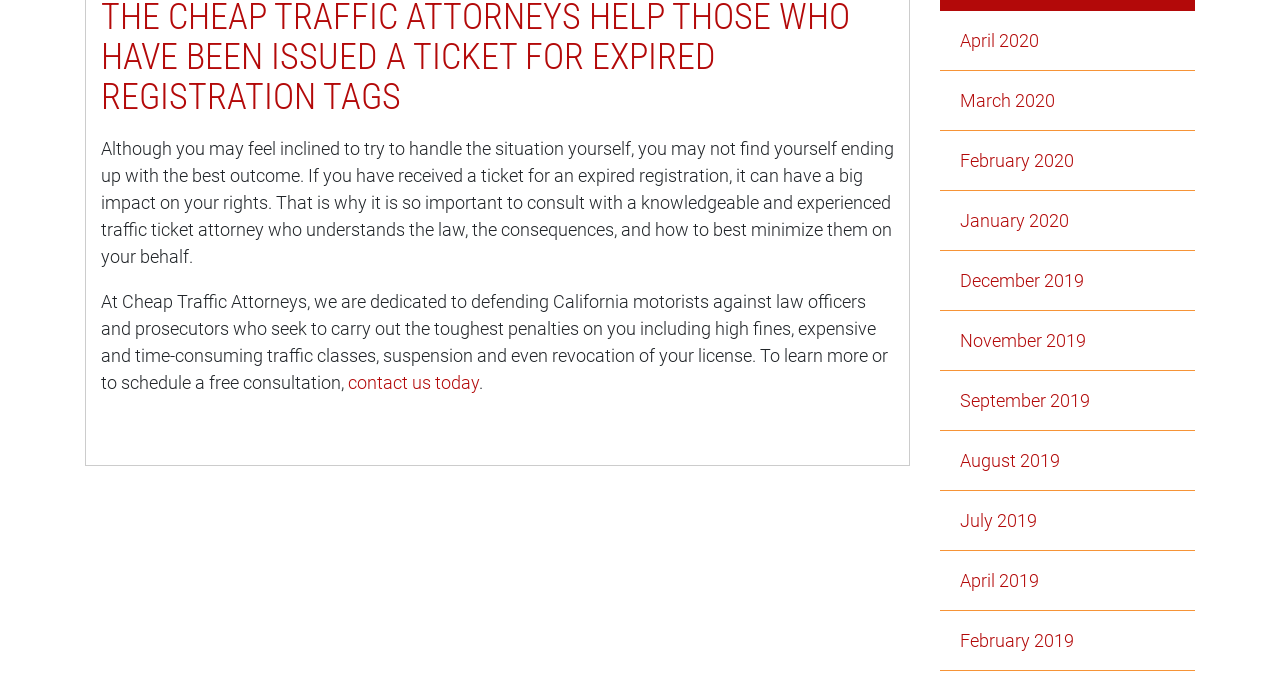Please provide the bounding box coordinate of the region that matches the element description: BUSINESSES. Coordinates should be in the format (top-left x, top-left y, bottom-right x, bottom-right y) and all values should be between 0 and 1.

None